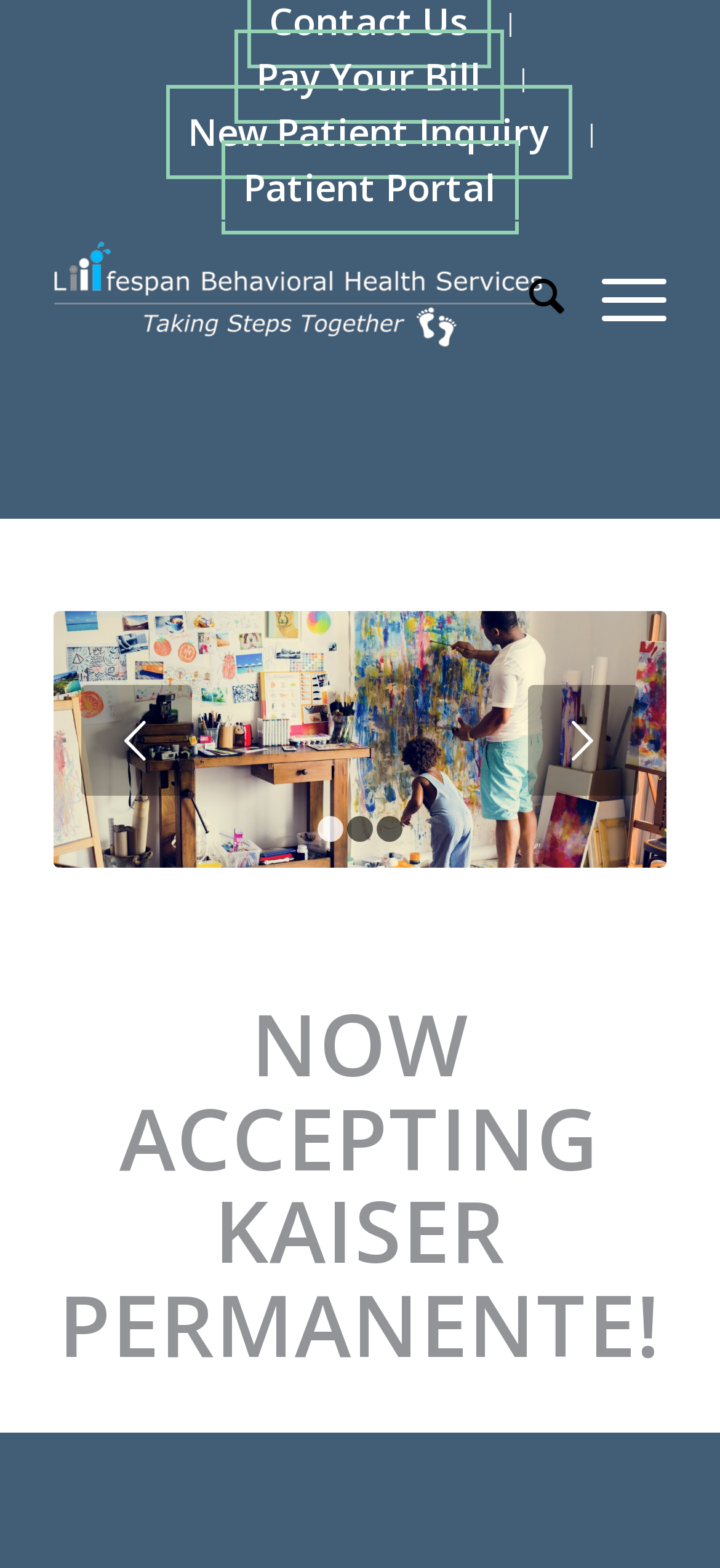From the webpage screenshot, predict the bounding box of the UI element that matches this description: "New Patient Inquiry".

[0.229, 0.054, 0.794, 0.114]